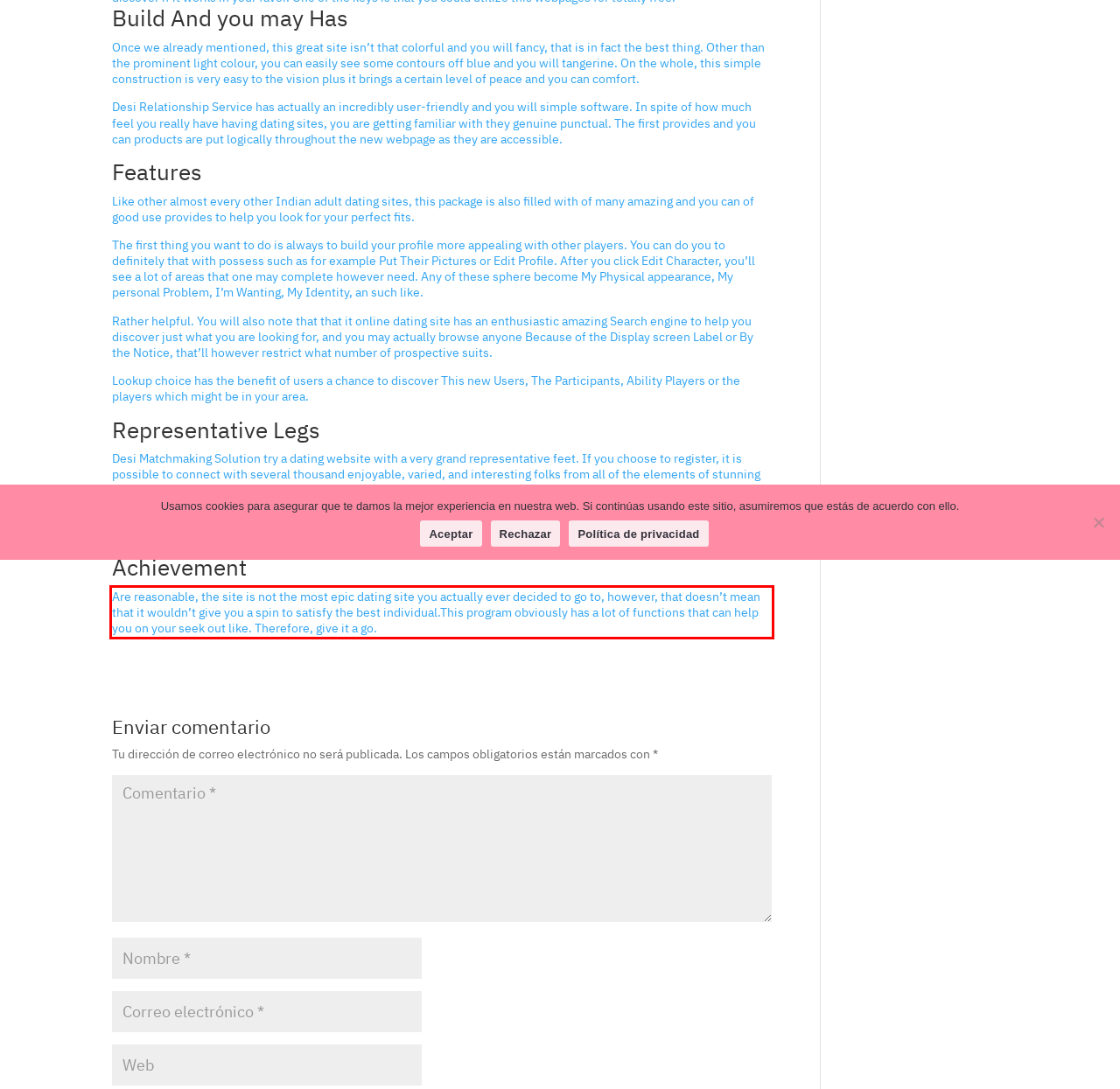Examine the webpage screenshot and use OCR to obtain the text inside the red bounding box.

Are reasonable, the site is not the most epic dating site you actually ever decided to go to, however, that doesn’t mean that it wouldn’t give you a spin to satisfy the best individual.This program obviously has a lot of functions that can help you on your seek out like. Therefore, give it a go.